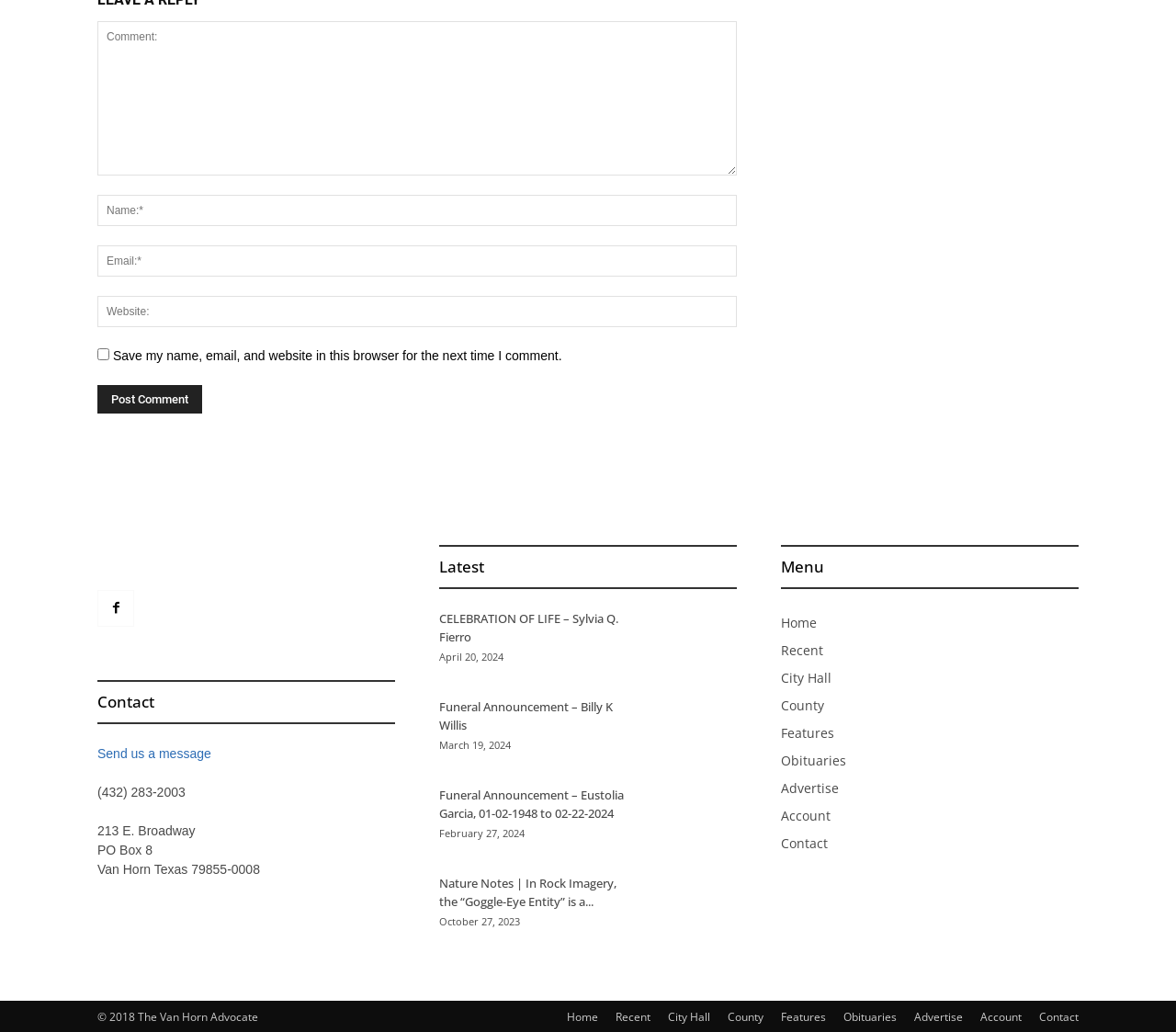Use the information in the screenshot to answer the question comprehensively: What is the phone number listed on the webpage?

The phone number is listed in the contact information section, along with the physical address and PO box. It is likely the phone number for the Van Horn Advocate or the office responsible for managing the webpage.